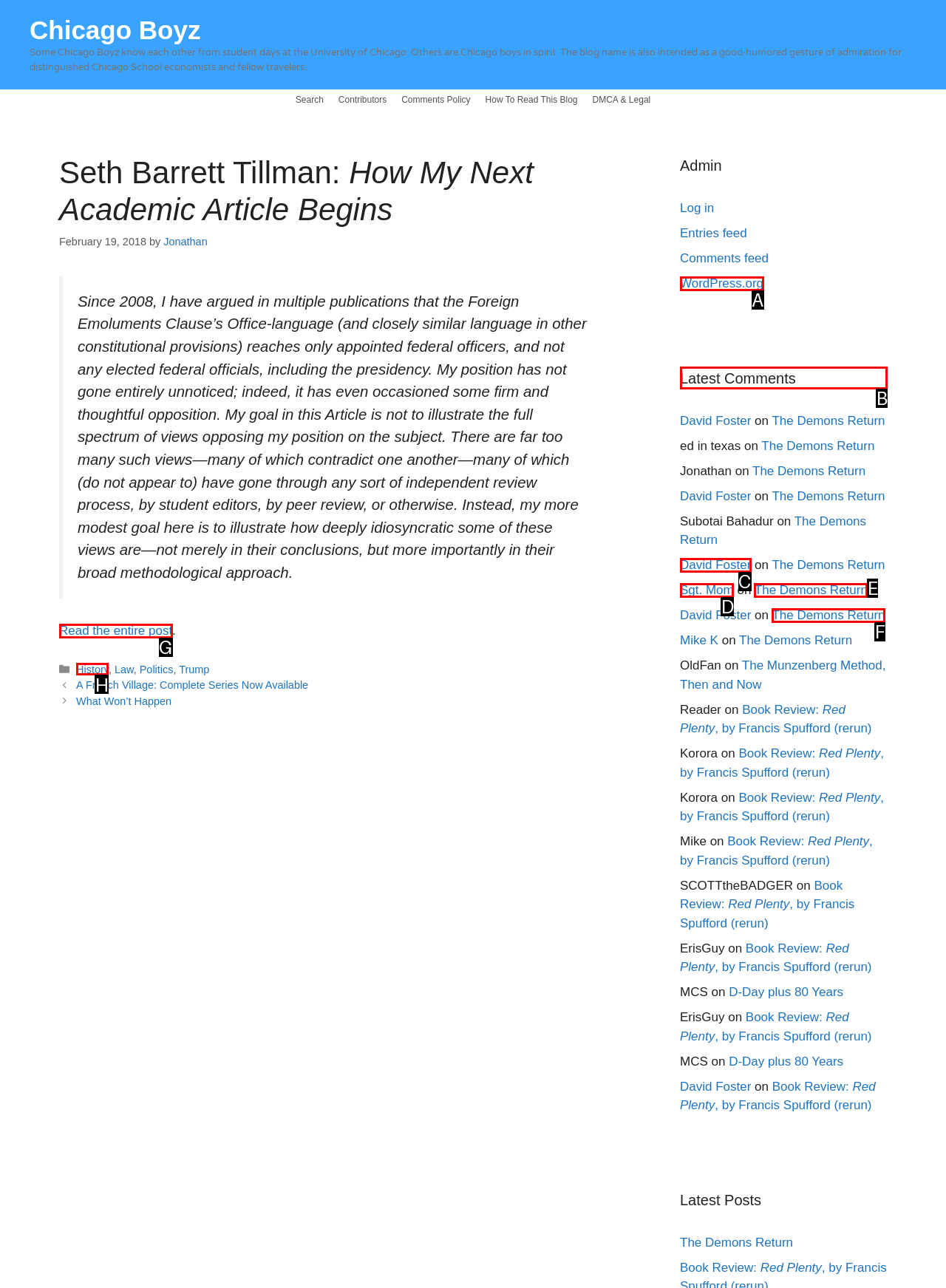Determine which letter corresponds to the UI element to click for this task: View the latest comments
Respond with the letter from the available options.

B